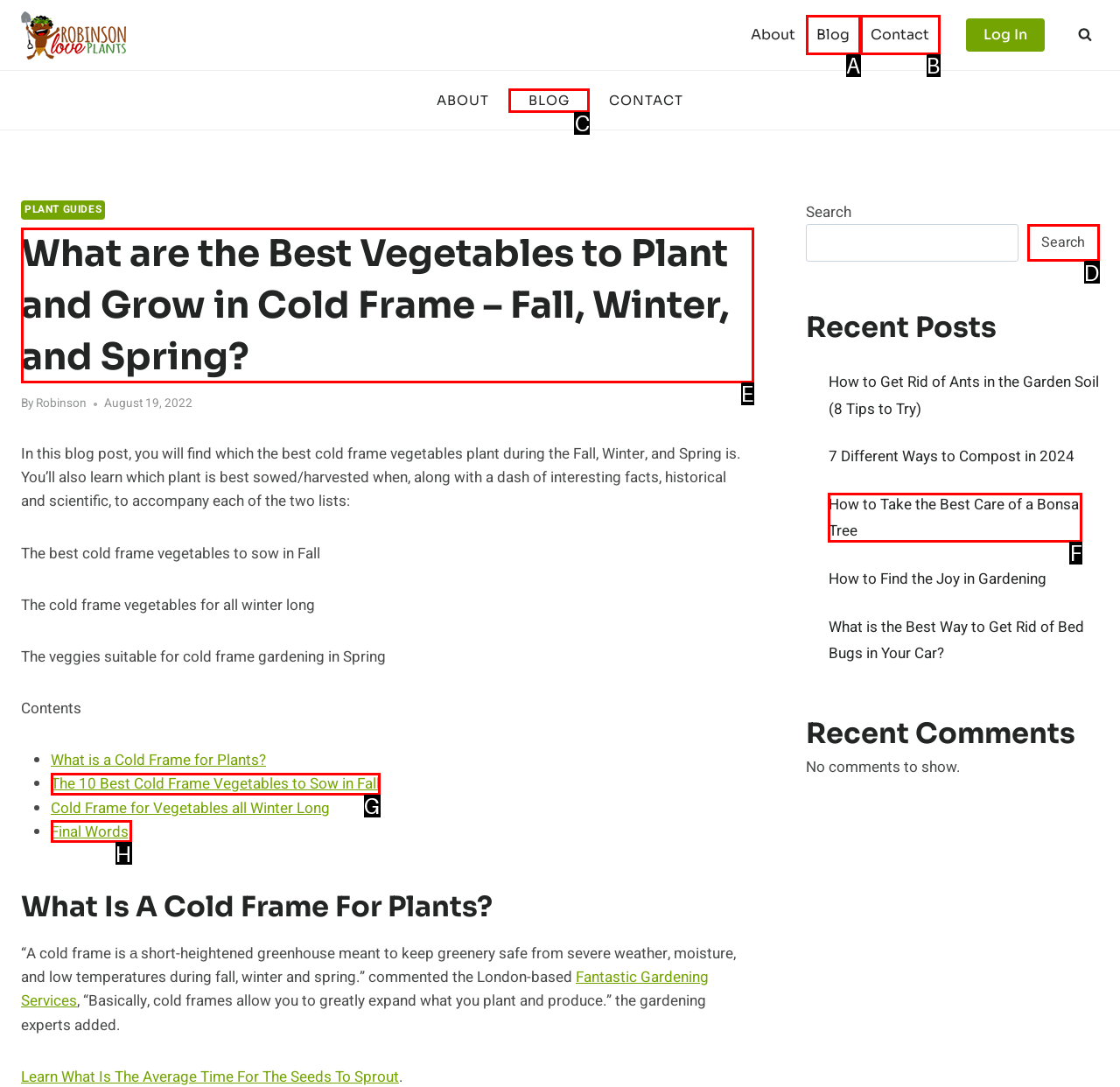Decide which HTML element to click to complete the task: Read the 'What are the Best Vegetables to Plant and Grow in Cold Frame – Fall, Winter, and Spring?' article Provide the letter of the appropriate option.

E